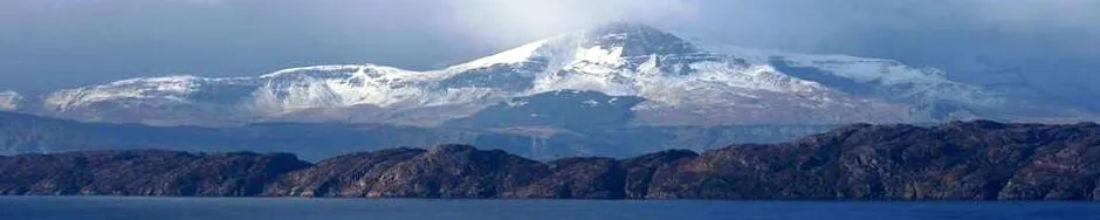Is the snow-capped peak fully visible?
Please interpret the details in the image and answer the question thoroughly.

According to the caption, the snow-capped peak in the background is 'partially obscured by mist', implying that it is not fully visible due to the misty atmosphere.